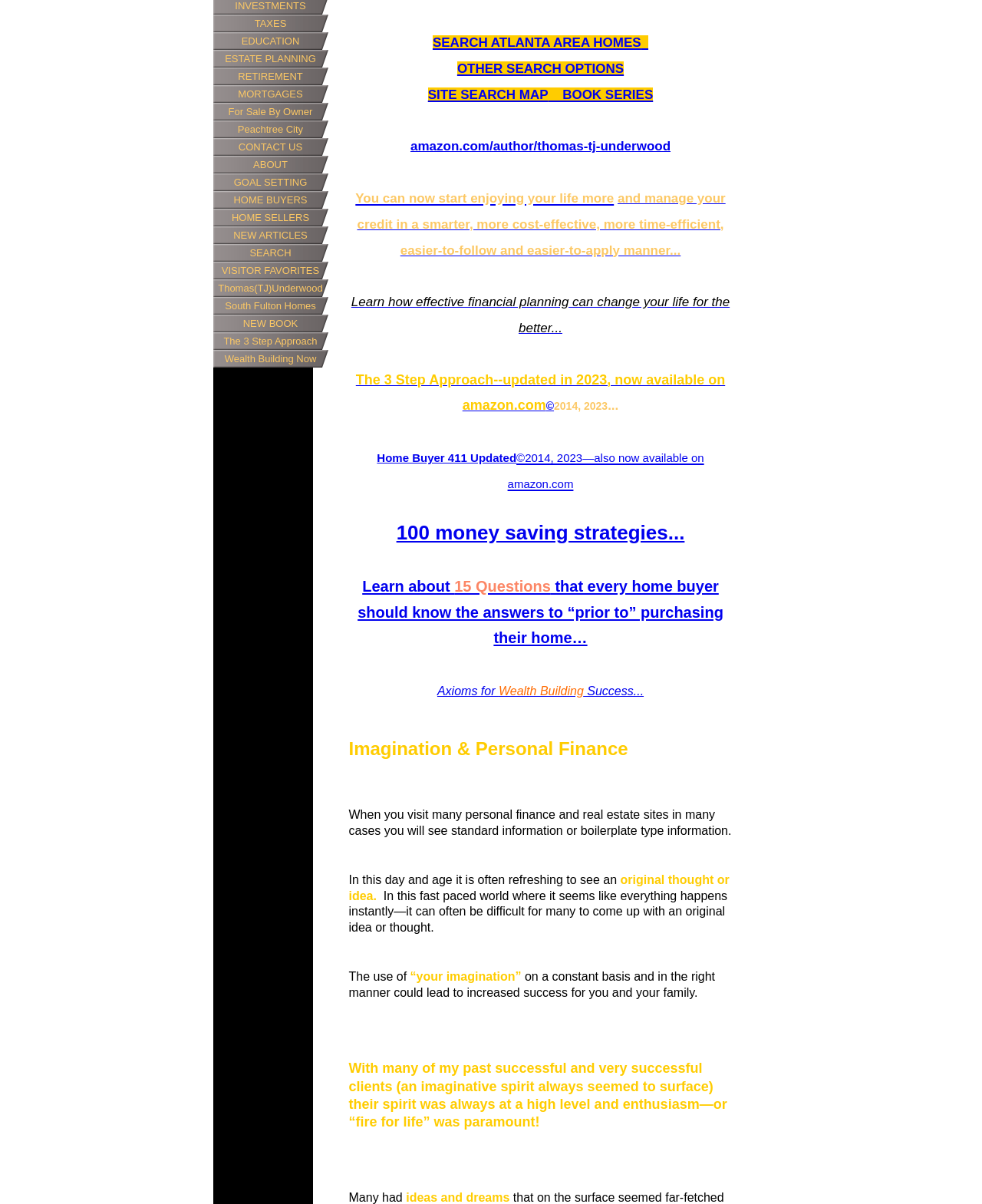Given the element description: "OTHER SEARCH OPTIONS", predict the bounding box coordinates of the UI element it refers to, using four float numbers between 0 and 1, i.e., [left, top, right, bottom].

[0.466, 0.024, 0.66, 0.064]